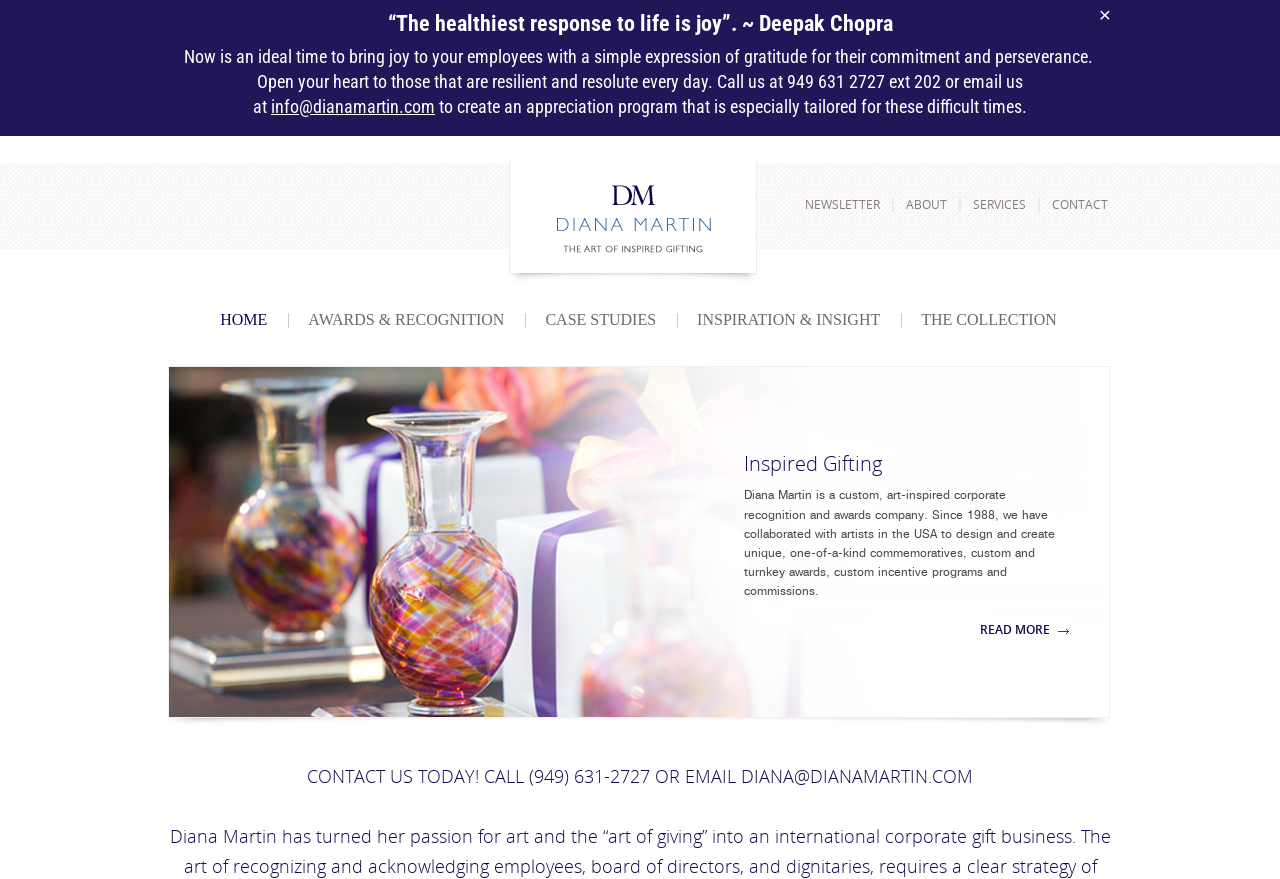Locate the bounding box coordinates of the element I should click to achieve the following instruction: "Learn about our services".

[0.752, 0.223, 0.809, 0.242]